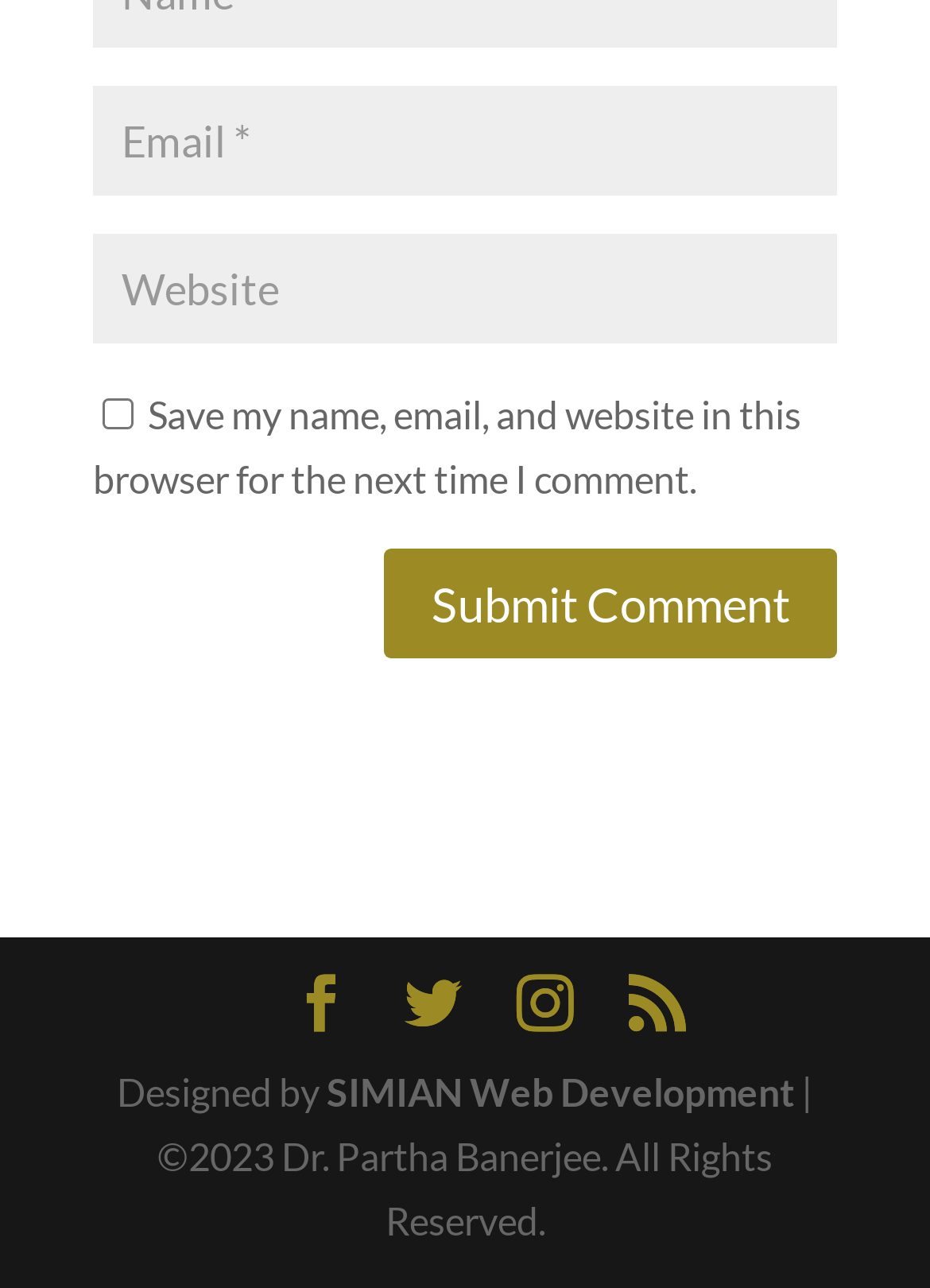Based on the image, please respond to the question with as much detail as possible:
What is the name of the website designer?

The static text 'Designed by' is followed by a link 'SIMIAN Web Development', indicating that SIMIAN Web Development is the designer of the website.